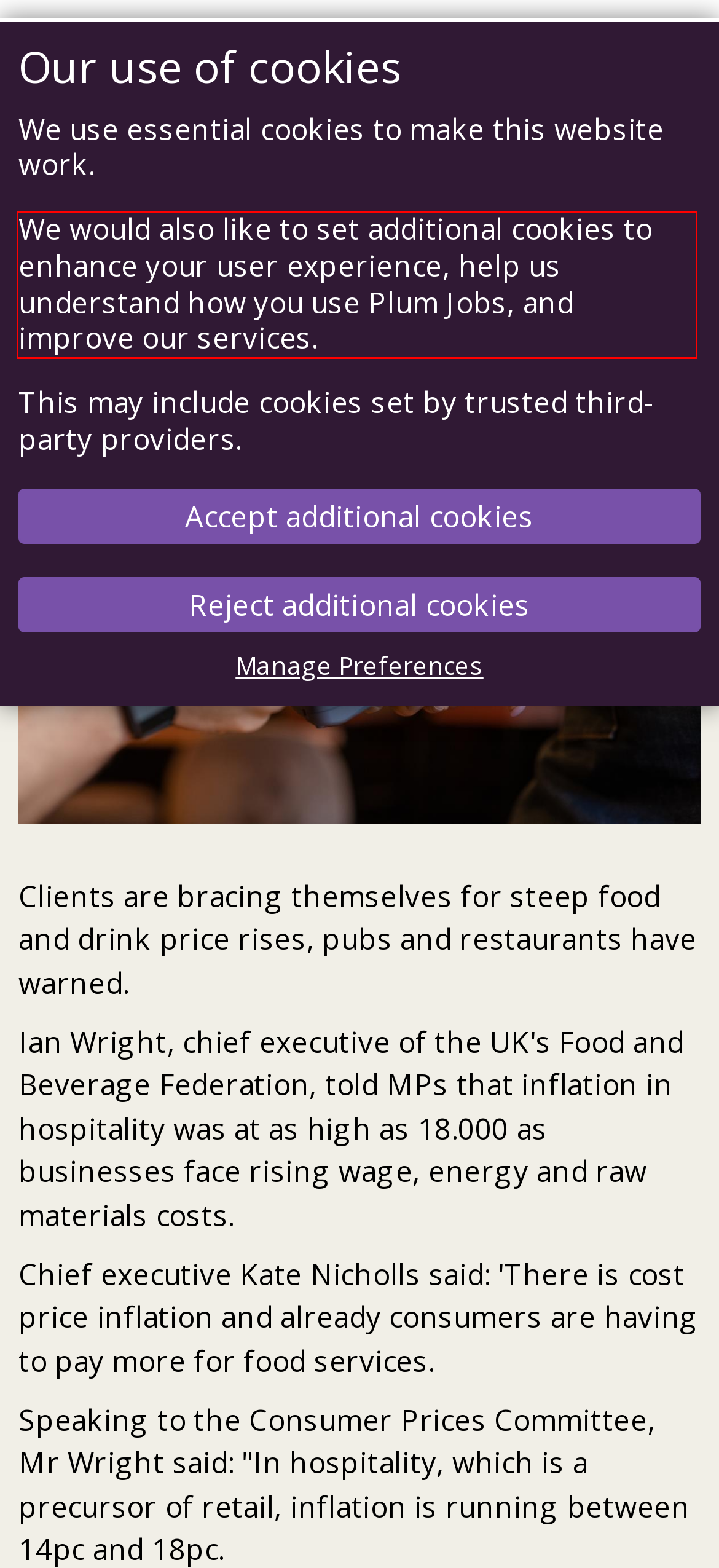Please analyze the screenshot of a webpage and extract the text content within the red bounding box using OCR.

We would also like to set additional cookies to enhance your user experience, help us understand how you use Plum Jobs, and improve our services.